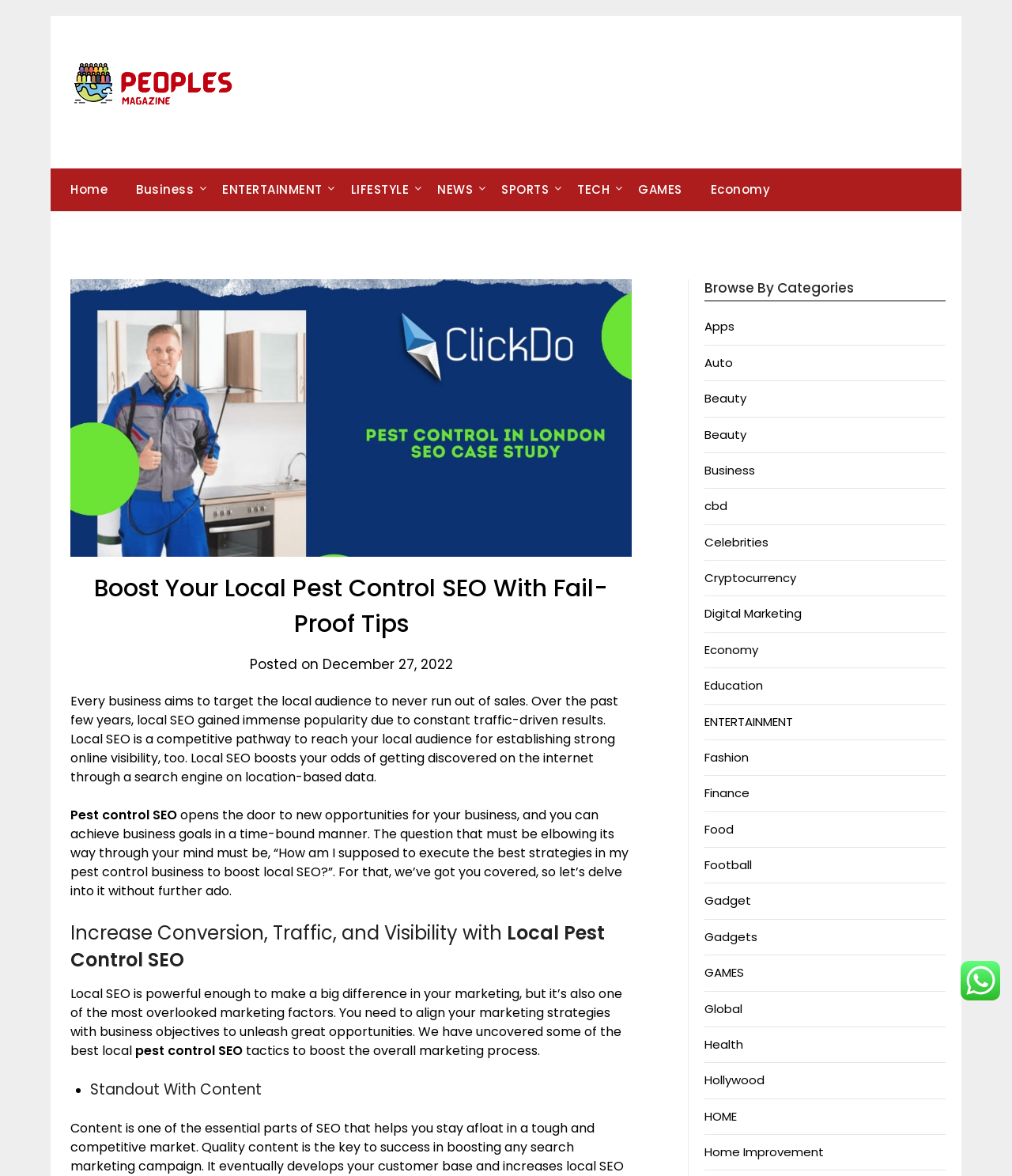What is the image above the heading 'Control Marketing'?
Answer with a single word or phrase by referring to the visual content.

Peoples Magazine